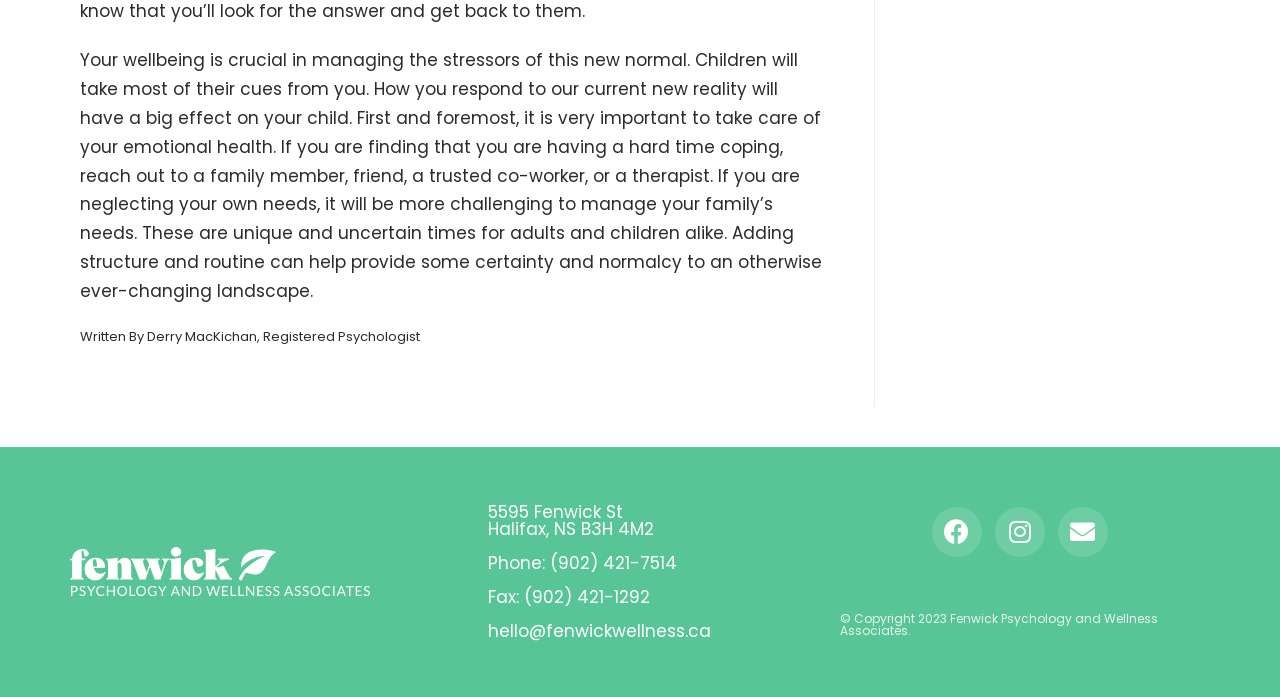Extract the bounding box coordinates for the described element: "(902) 421-7514". The coordinates should be represented as four float numbers between 0 and 1: [left, top, right, bottom].

[0.43, 0.79, 0.529, 0.825]